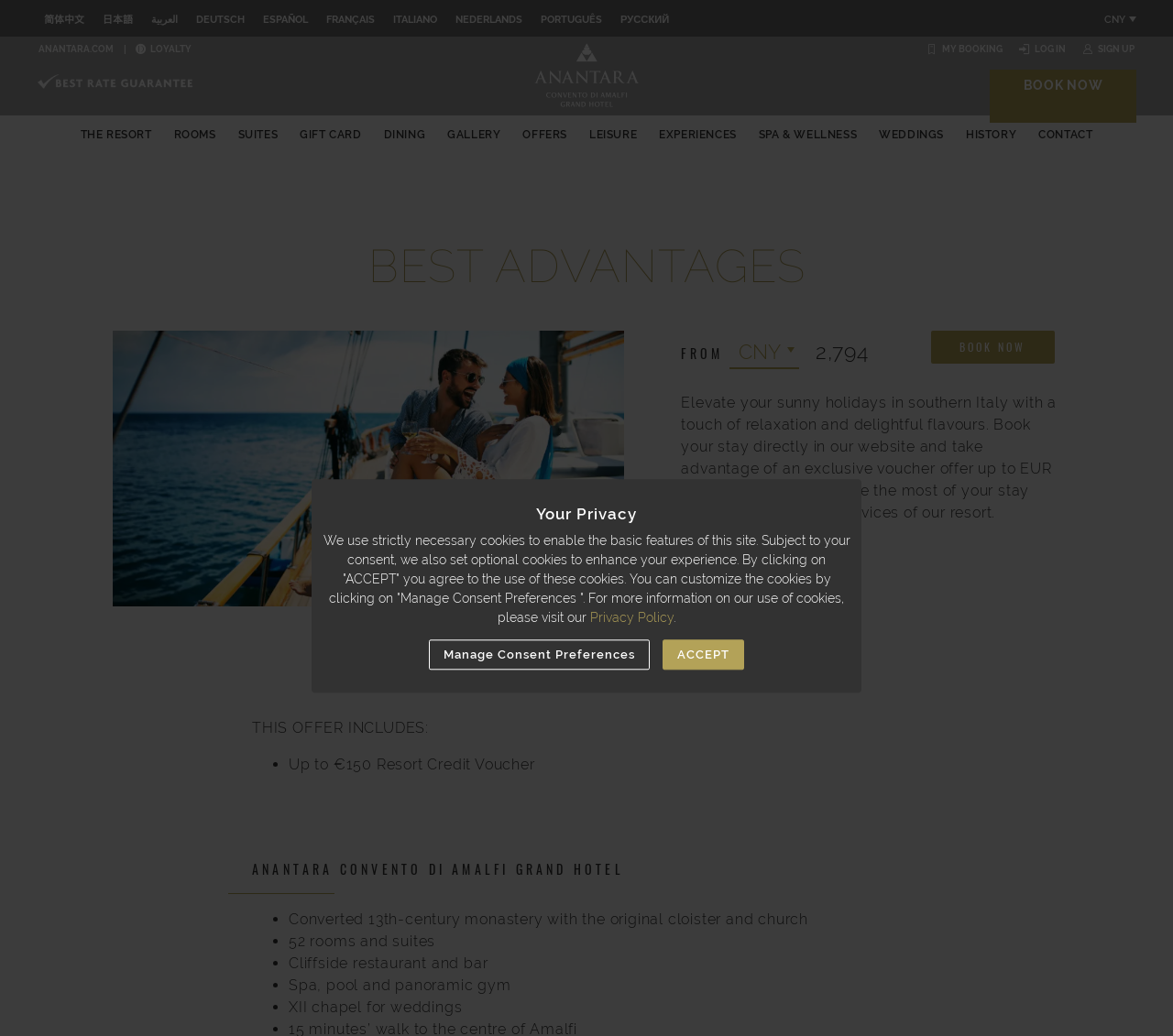What is the maximum amount of the Resort Credit Voucher?
Answer the question using a single word or phrase, according to the image.

€150